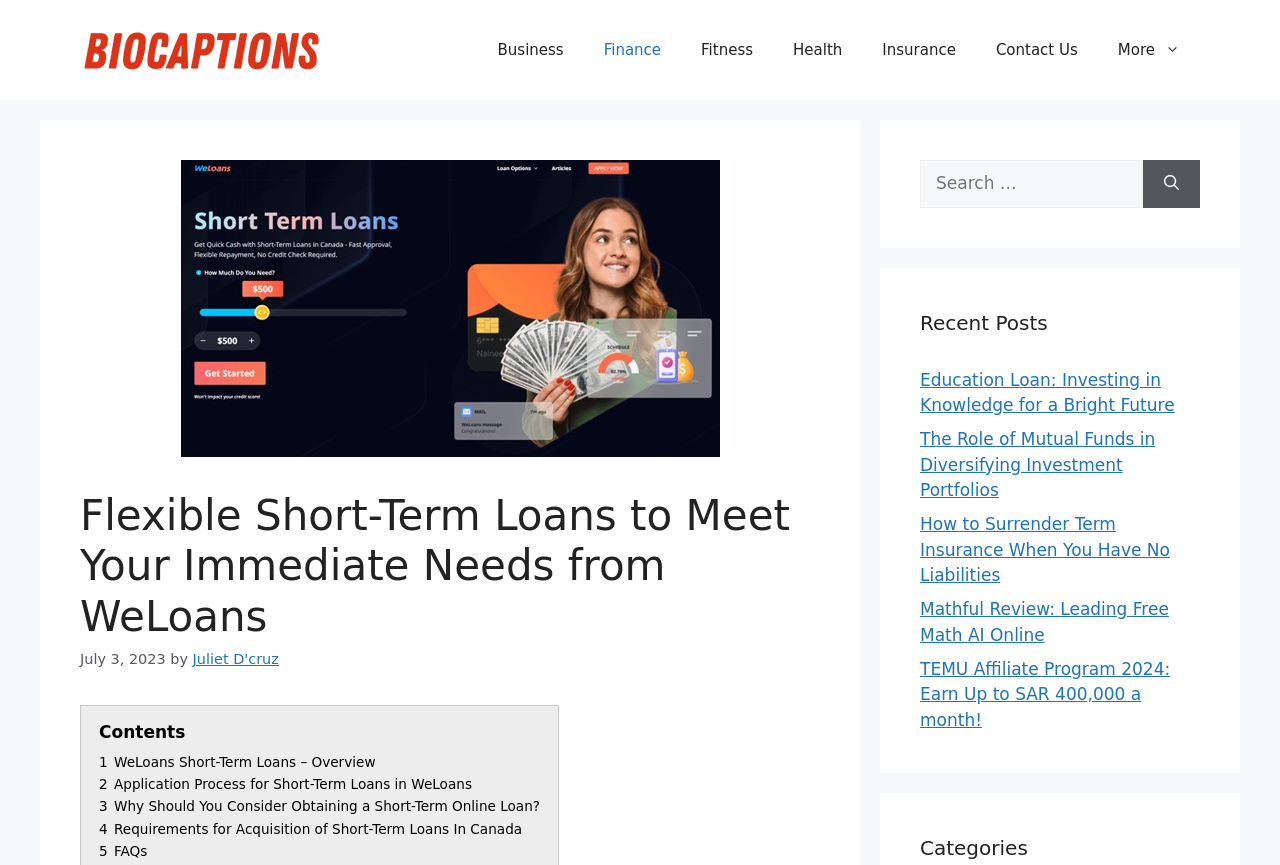Write an extensive caption that covers every aspect of the webpage.

The webpage is about WeLoans, a financial service provider offering short-term loans. At the top, there is a banner with a logo and a navigation menu with links to various categories such as Business, Finance, Fitness, Health, Insurance, and Contact Us. Below the navigation menu, there is a large image with a heading that reads "Flexible Short-Term Loans to Meet Your Immediate Needs from WeLoans".

On the left side, there is a section with a heading that reads "Contents" and lists five links to different sections of the webpage, including an overview of WeLoans' short-term loans, the application process, and FAQs. Below this section, there is a heading that reads "Recent Posts" and lists five links to recent articles on various financial topics.

On the right side, there is a search box with a button labeled "Search" and a heading that reads "Search for:". Below the search box, there is a section with a heading that reads "Categories".

At the top-left corner, there is a link to "Biocaptions" with an associated image. The webpage also displays the date "July 3, 2023" and the author's name "Juliet D'cruz" near the top.